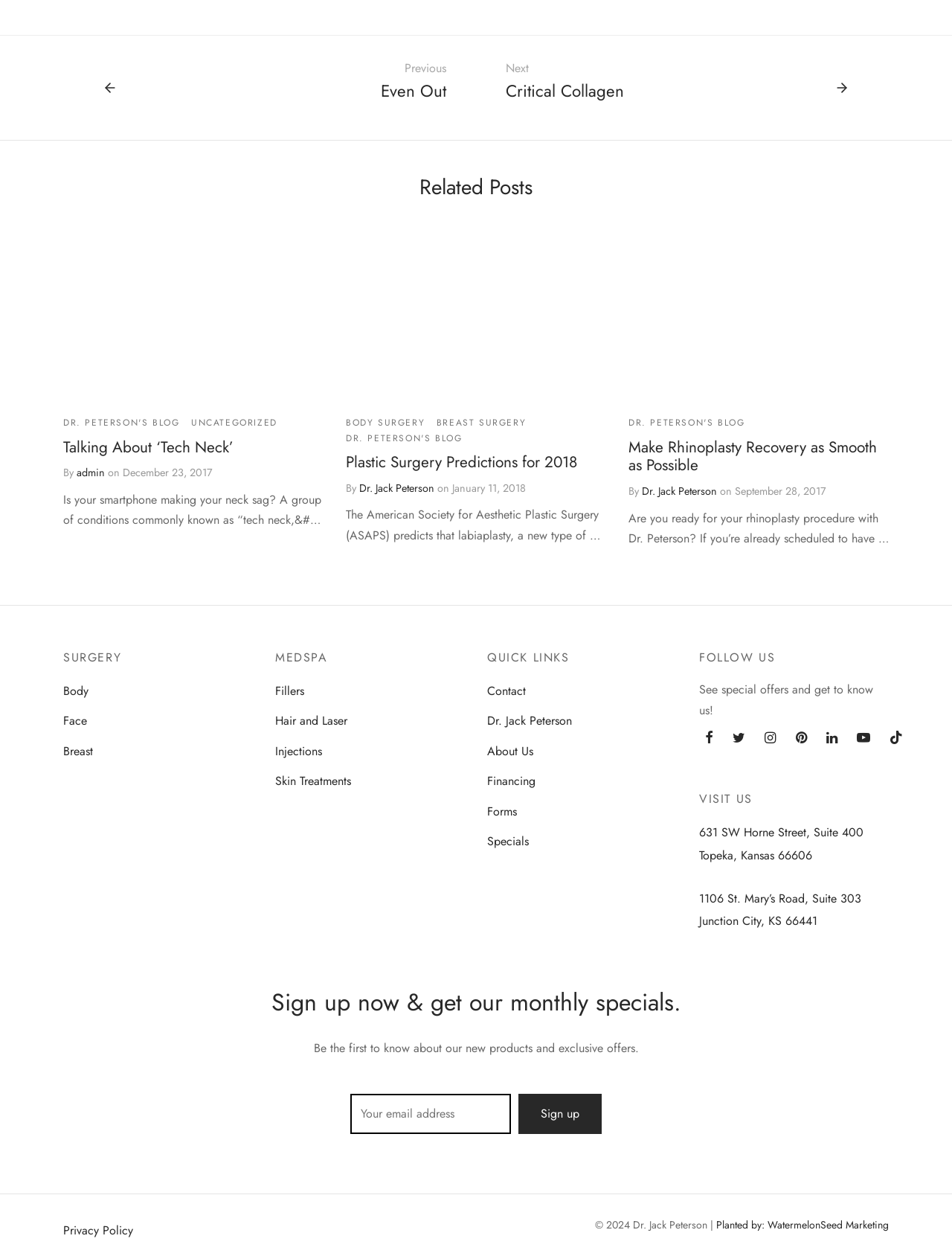Identify the bounding box coordinates of the section that should be clicked to achieve the task described: "Read 'Talking About ‘Tech Neck’’".

[0.066, 0.348, 0.34, 0.363]